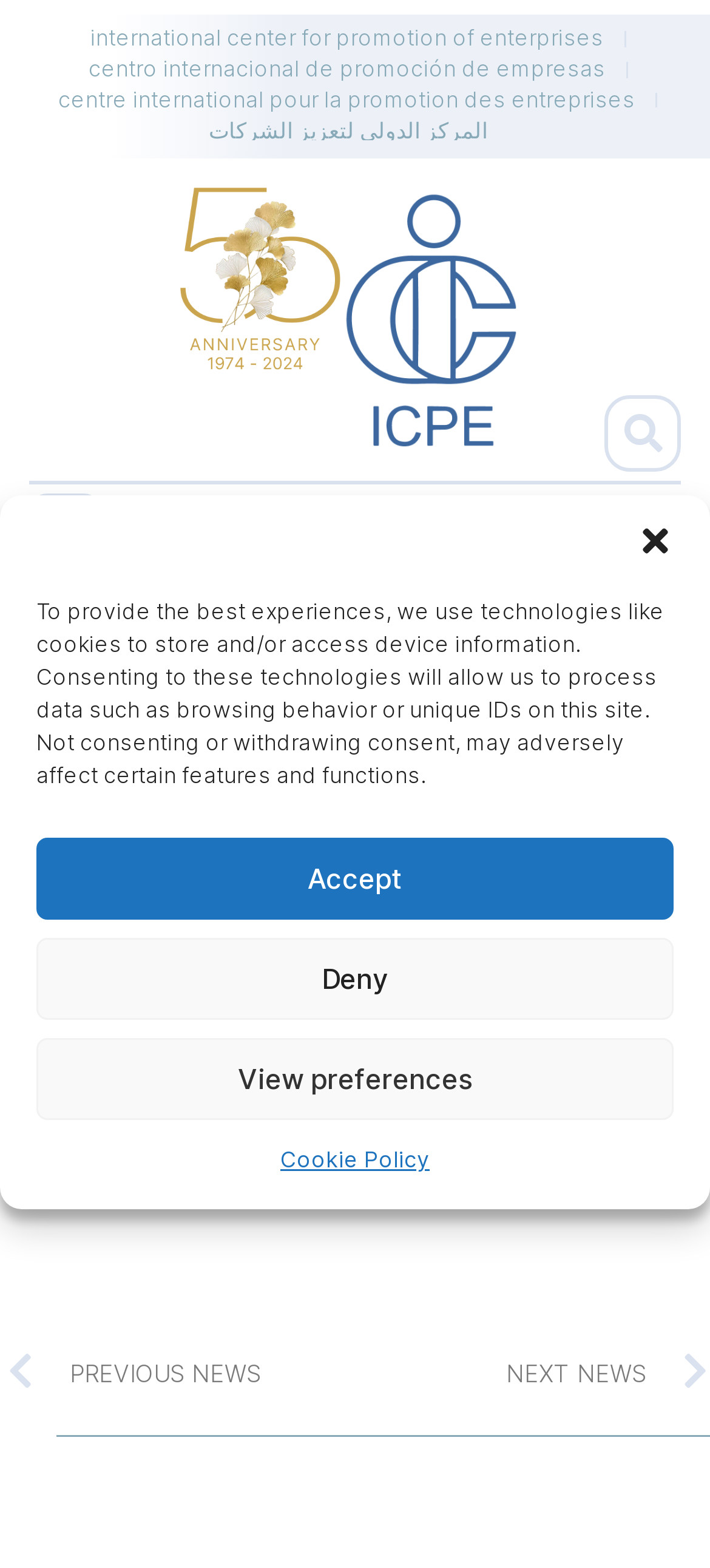Given the webpage screenshot and the description, determine the bounding box coordinates (top-left x, top-left y, bottom-right x, bottom-right y) that define the location of the UI element matching this description: Back to latest news

[0.224, 0.503, 0.776, 0.539]